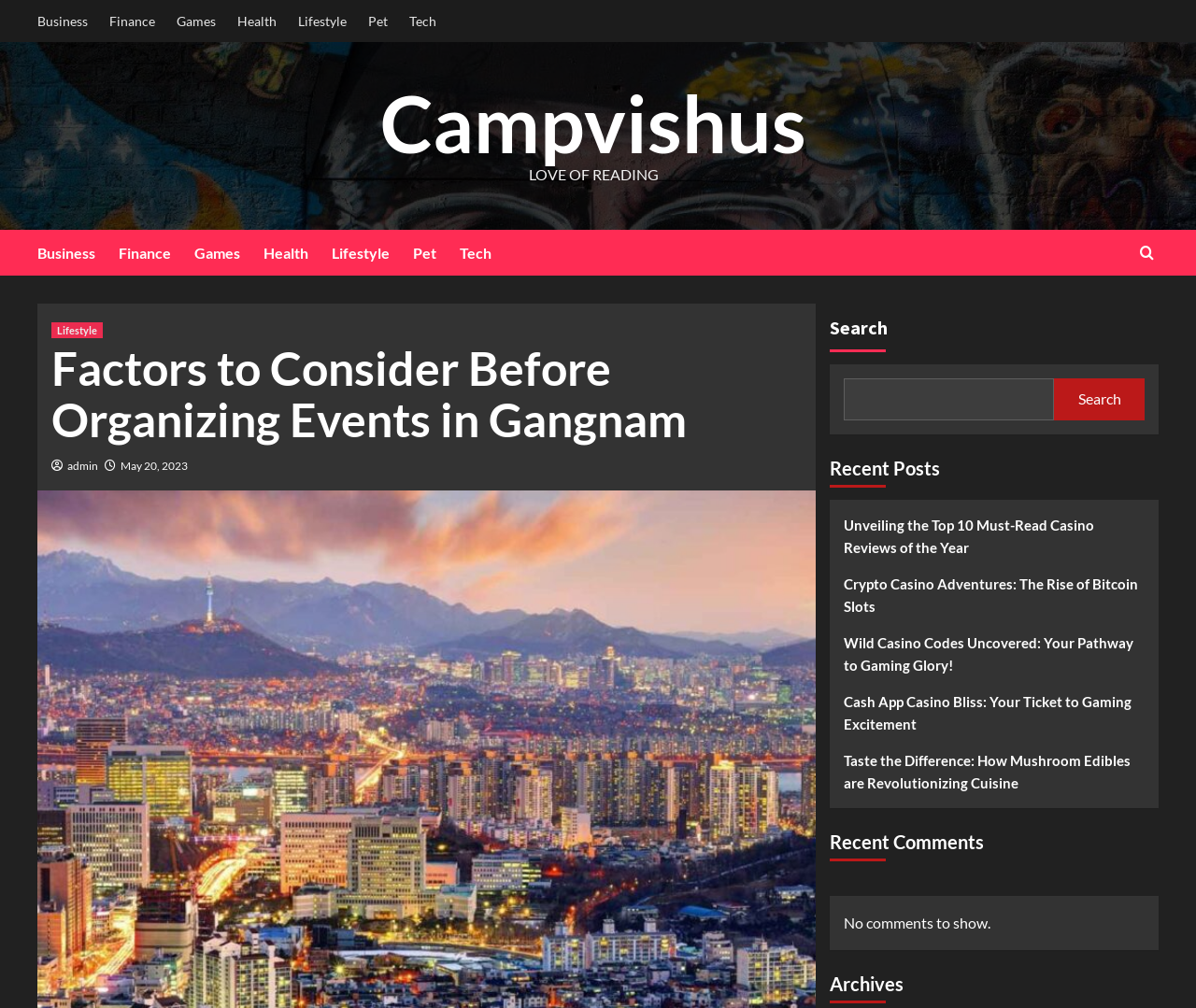Locate the bounding box coordinates of the clickable part needed for the task: "Search for something".

[0.693, 0.301, 0.969, 0.431]